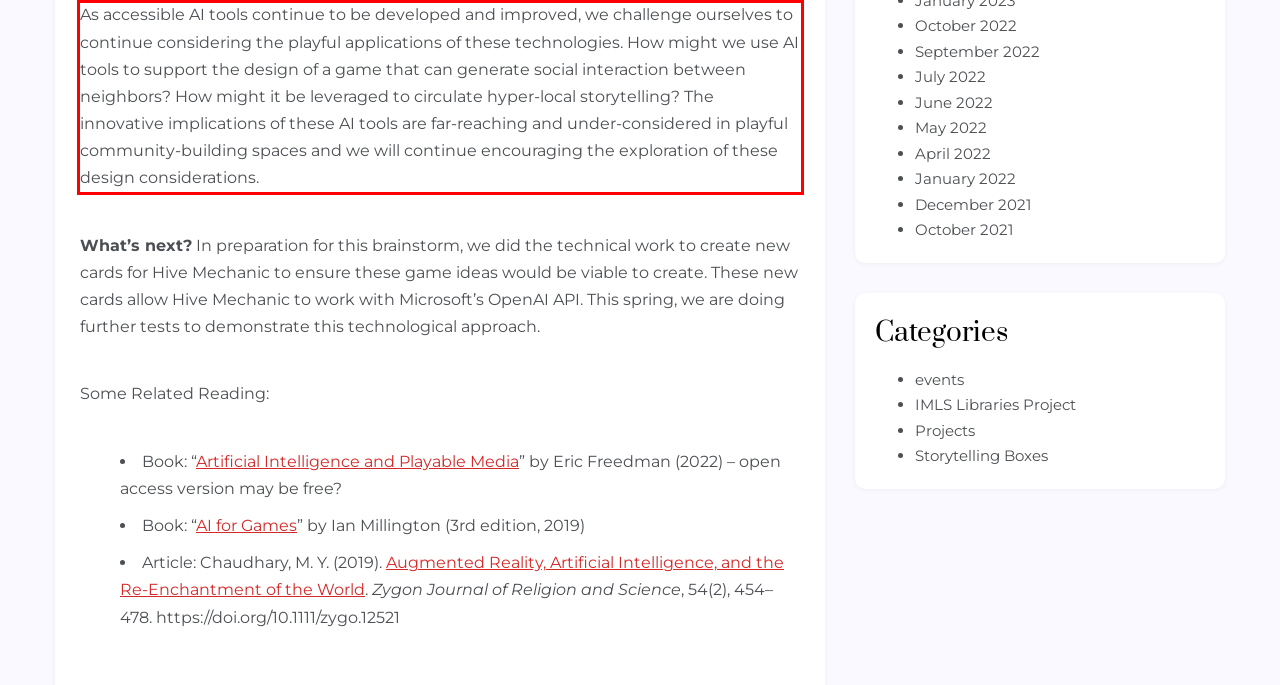Locate the red bounding box in the provided webpage screenshot and use OCR to determine the text content inside it.

As accessible AI tools continue to be developed and improved, we challenge ourselves to continue considering the playful applications of these technologies. How might we use AI tools to support the design of a game that can generate social interaction between neighbors? How might it be leveraged to circulate hyper-local storytelling? The innovative implications of these AI tools are far-reaching and under-considered in playful community-building spaces and we will continue encouraging the exploration of these design considerations.